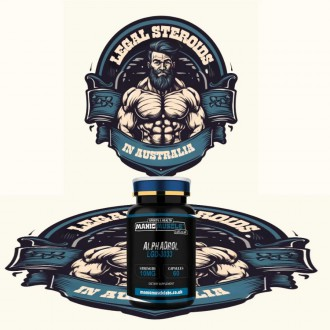Explain the content of the image in detail.

The image prominently features a product called LGD-3303 SARM, showcased in a sleek black bottle adorned with a label that details its specifications, including the dosage of 10 mg per capsule. Below the bottle, a striking graphic displays a muscular figure with a beard, surrounded by a decorative emblem featuring the text "LEGAL STEROIDS IN AUSTRALIA." This imagery emphasizes the product's appeal to bodybuilders and athletes looking to enhance muscle growth and strength safely and legally. Additionally, the design encapsulates a sense of power and vitality, reinforcing the benefits of LGD-3303 as a selective androgen receptor modulator designed to support fitness goals while ensuring high-quality standards for users in Australia.